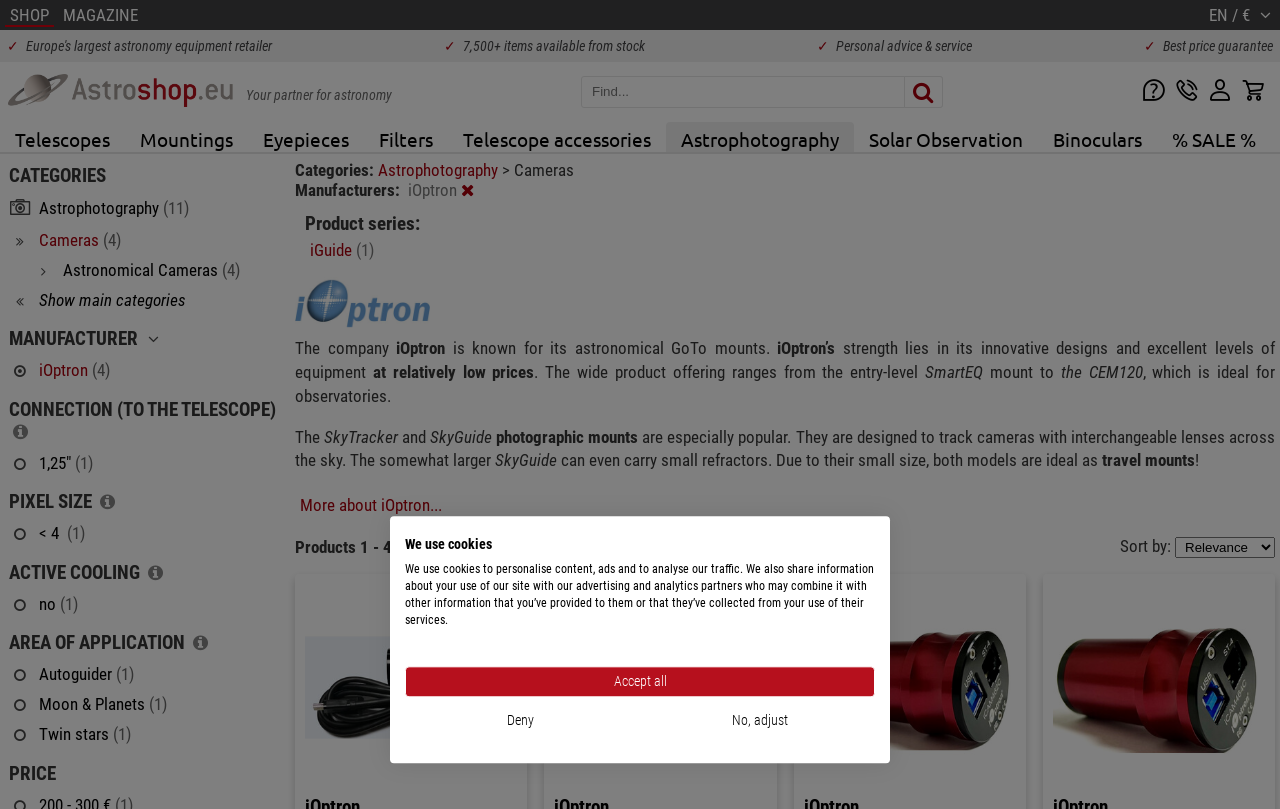Find the UI element described as: "Members" and predict its bounding box coordinates. Ensure the coordinates are four float numbers between 0 and 1, [left, top, right, bottom].

None